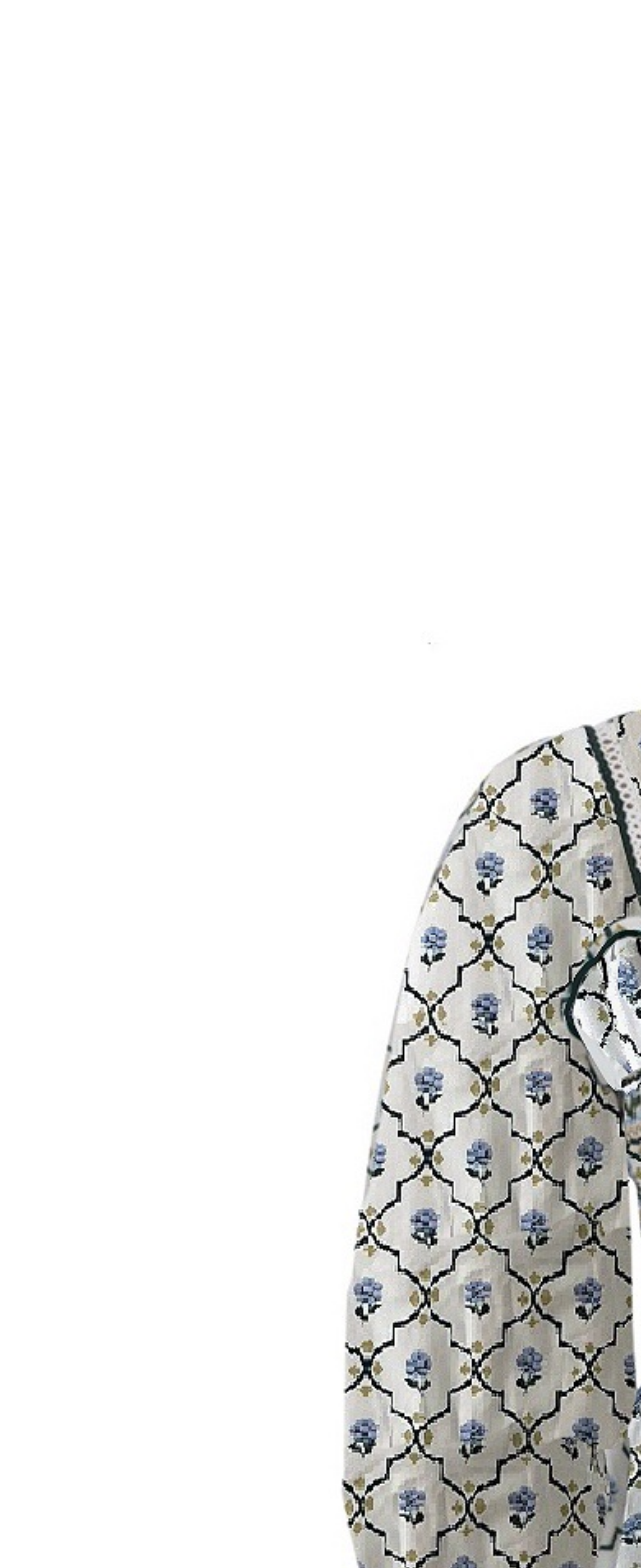Can you find and generate the webpage's heading?

ELISA TOP PRINTED